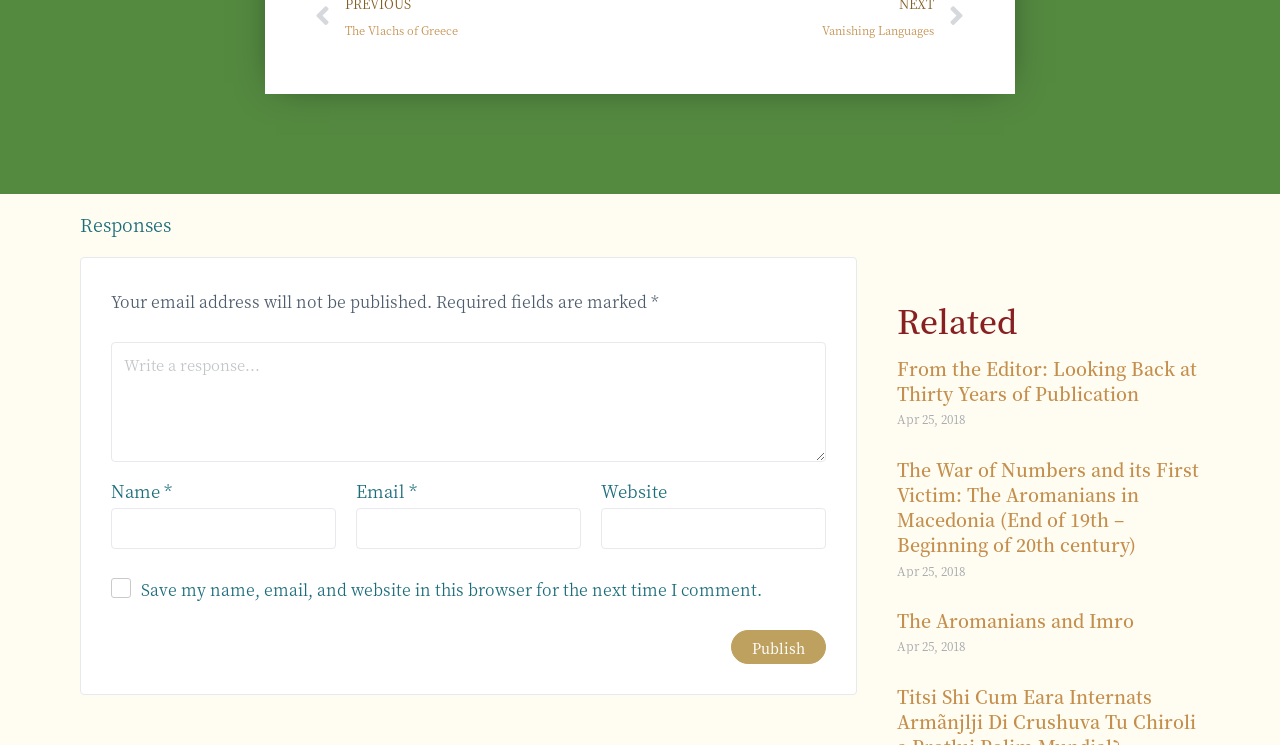Please indicate the bounding box coordinates for the clickable area to complete the following task: "Click Publish". The coordinates should be specified as four float numbers between 0 and 1, i.e., [left, top, right, bottom].

[0.571, 0.846, 0.645, 0.891]